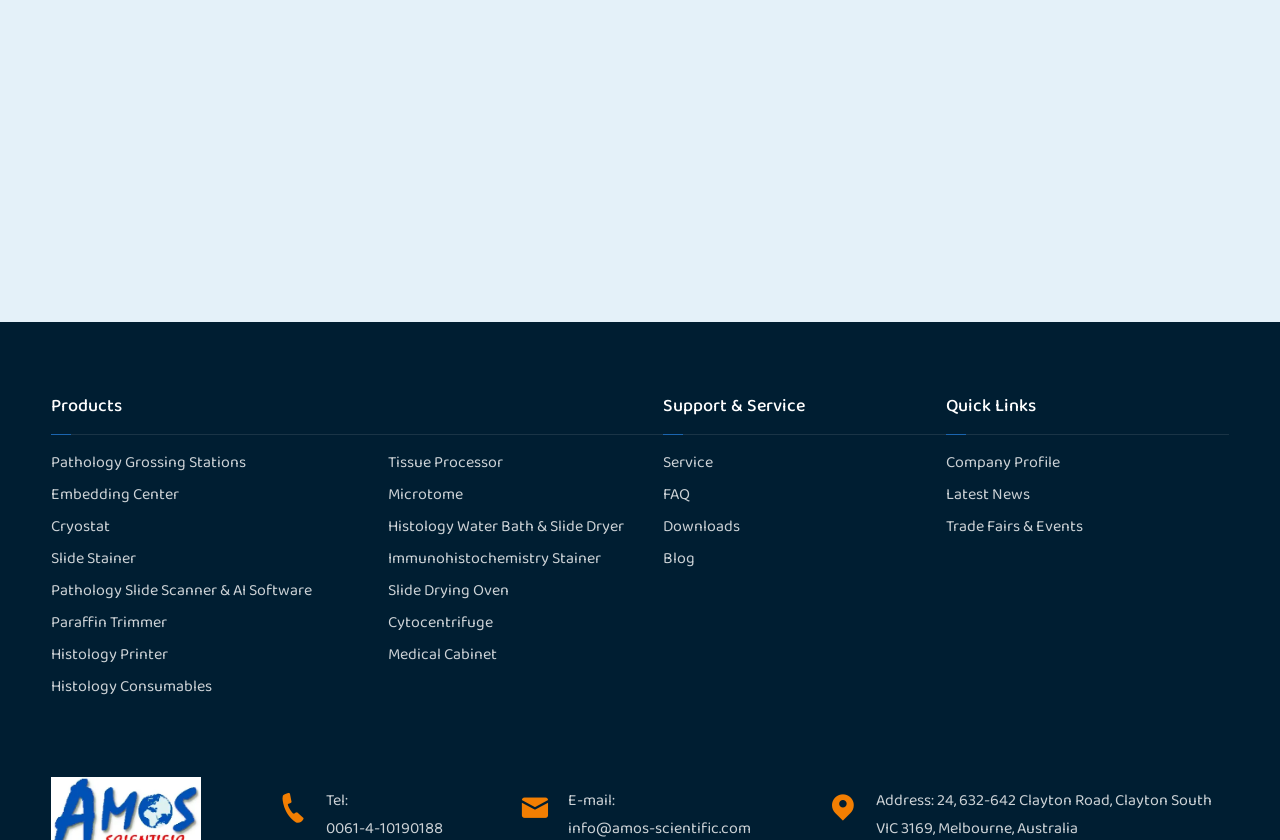Identify the bounding box coordinates of the element that should be clicked to fulfill this task: "View Pathology Grossing Stations". The coordinates should be provided as four float numbers between 0 and 1, i.e., [left, top, right, bottom].

[0.04, 0.533, 0.255, 0.571]